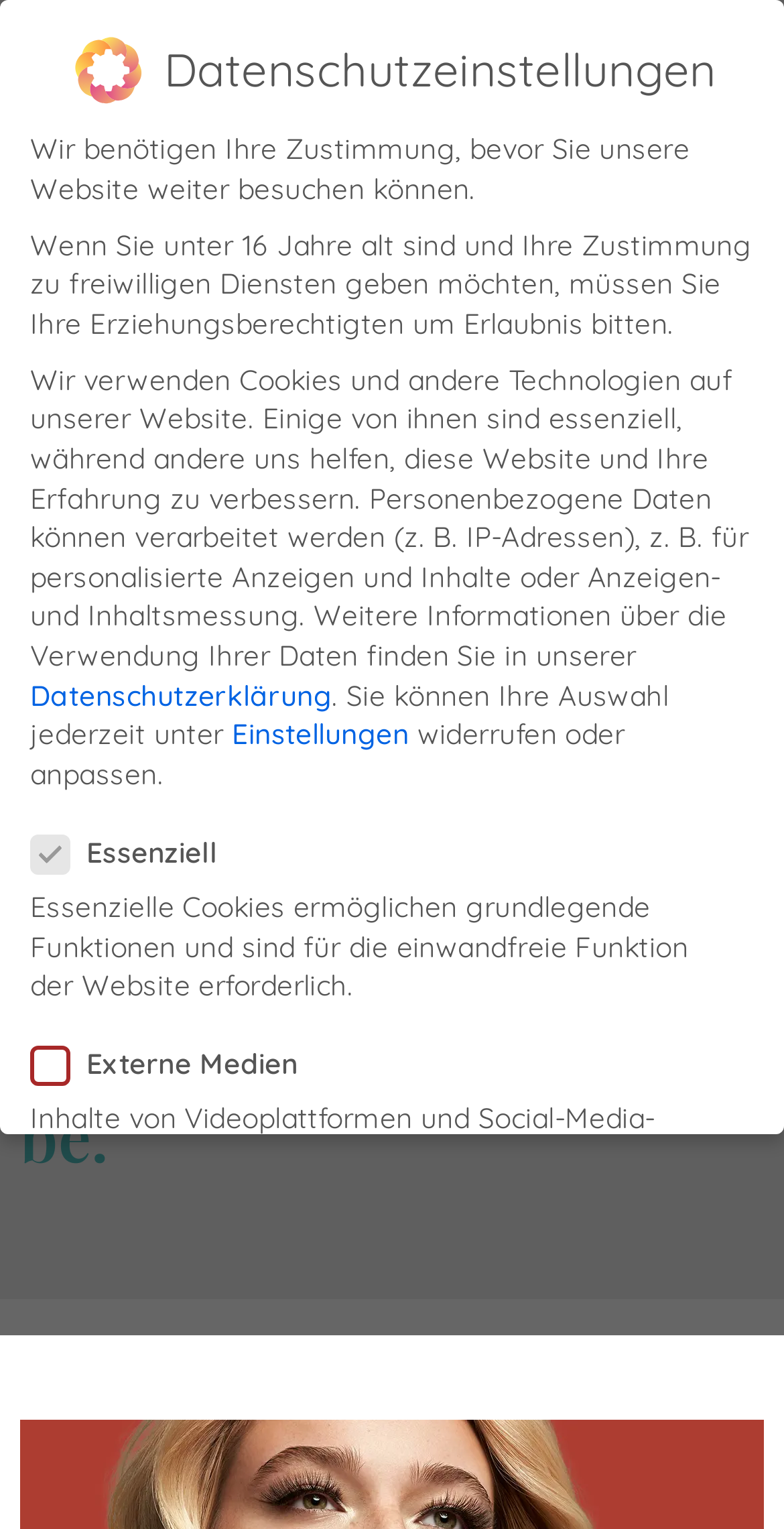How can I adjust my data protection settings?
Please provide a single word or phrase as your answer based on the screenshot.

Under Einstellungen